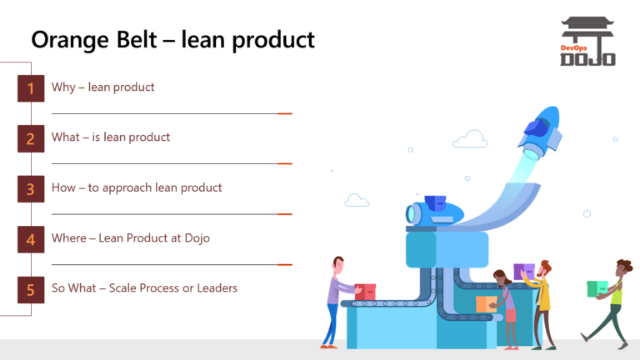Provide a thorough description of the contents of the image.

The image titled "Orange Belt – Lean Product" illustrates a structured overview of key themes related to the lean product approach. It features a visually engaging graphic that encapsulates five main topics: 

1. **Why – Lean Product** 
2. **What – Is Lean Product** 
3. **How – To Approach Lean Product** 
4. **Where – Lean Product at Dojo** 
5. **So What – Scale Process or Leaders** 

The design integrates a modern robotic arm working within a factory setting, emphasizing efficiency and innovation in product development. Surrounding the machine, diverse individuals are depicted interacting with products, symbolizing collaboration and action. The backdrop includes soft clouds and a simplified factory architecture, reinforcing the theme of a streamlined, modern manufacturing process. This image serves as an informative guide, providing a snapshot of the lean product methodology and its implementation in professional environments, particularly at Dojo.